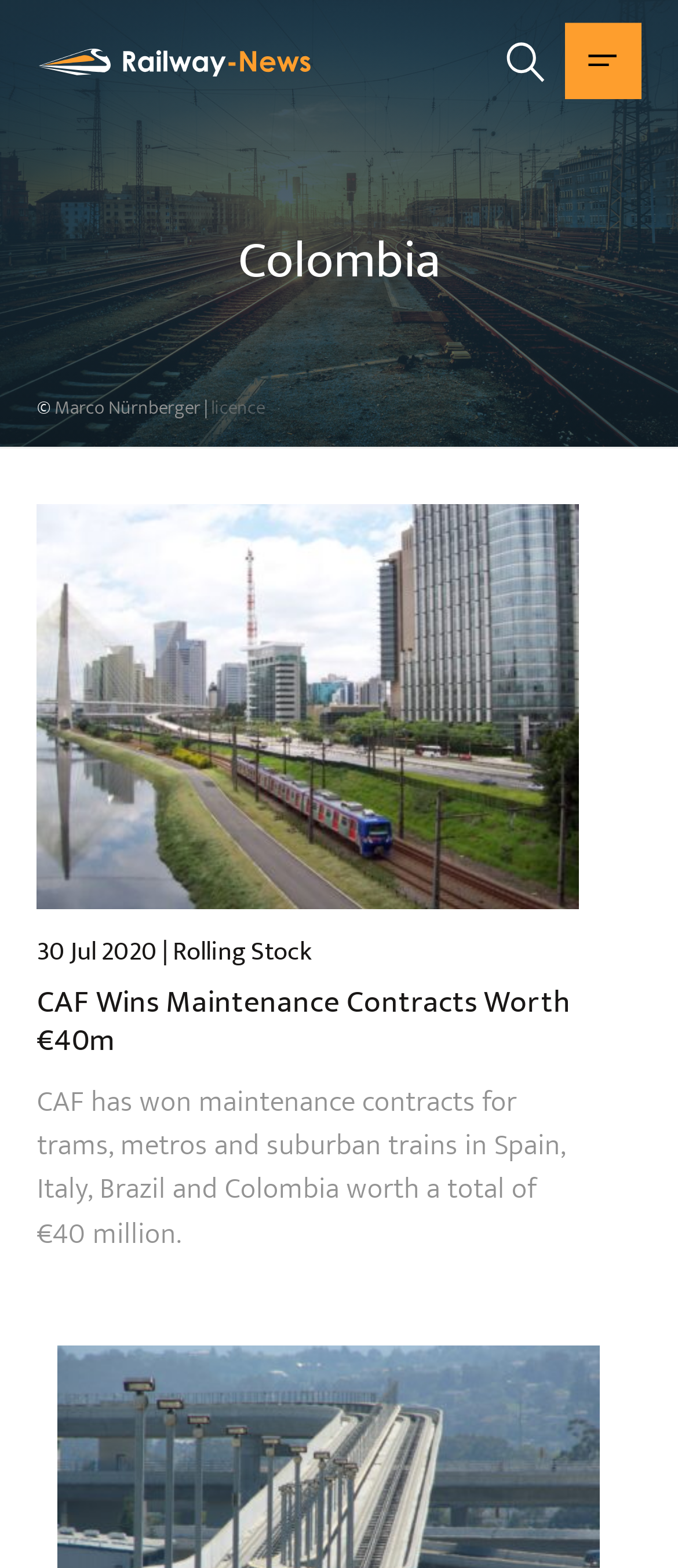Find the bounding box coordinates for the HTML element specified by: "Marco Nürnberger".

[0.081, 0.251, 0.296, 0.271]